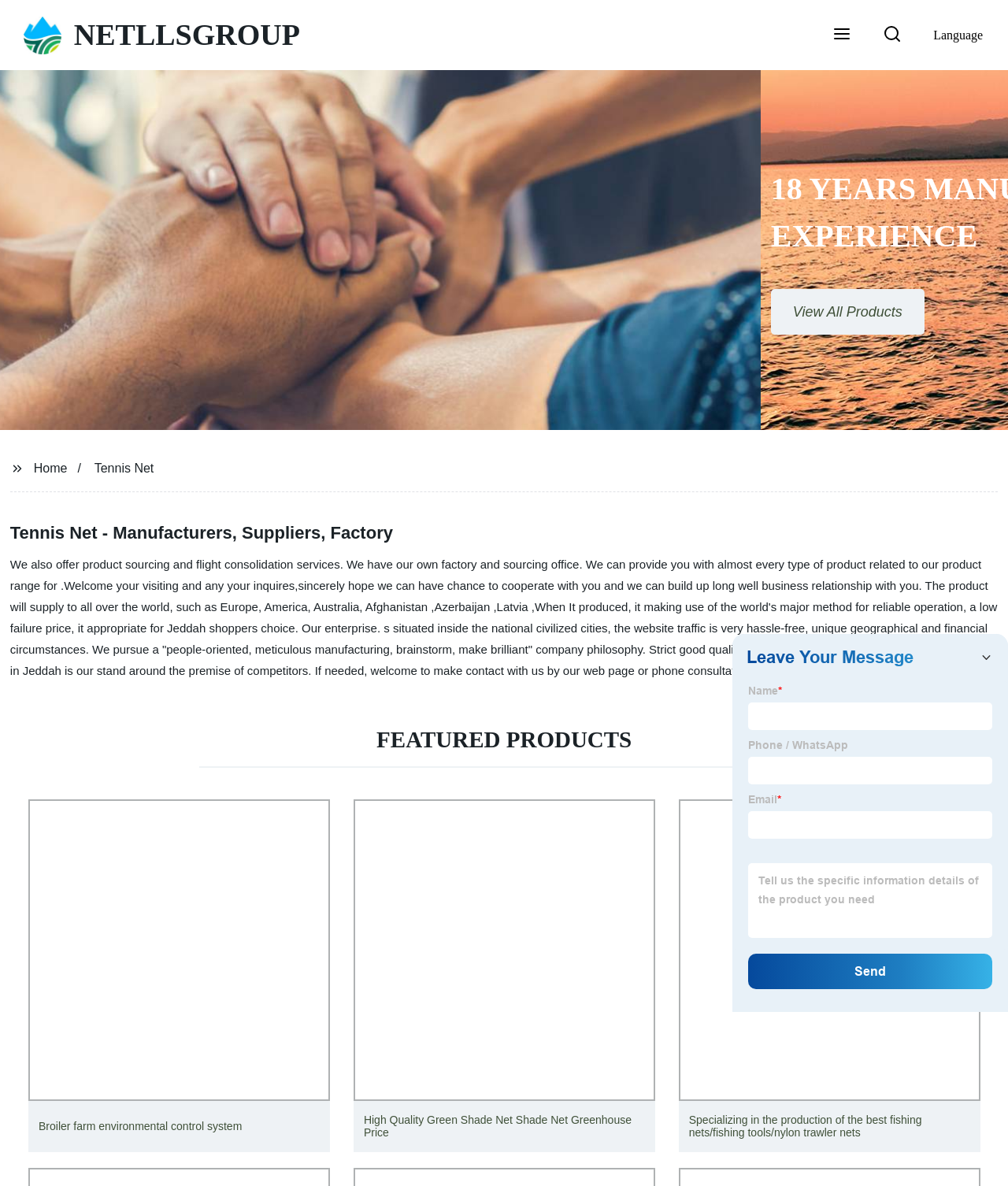Using the information from the screenshot, answer the following question thoroughly:
What type of products does this company provide?

Based on the webpage content, the company provides various types of products related to tennis nets, including broiler farm environmental control systems, high-quality green shade nets, and fishing nets.